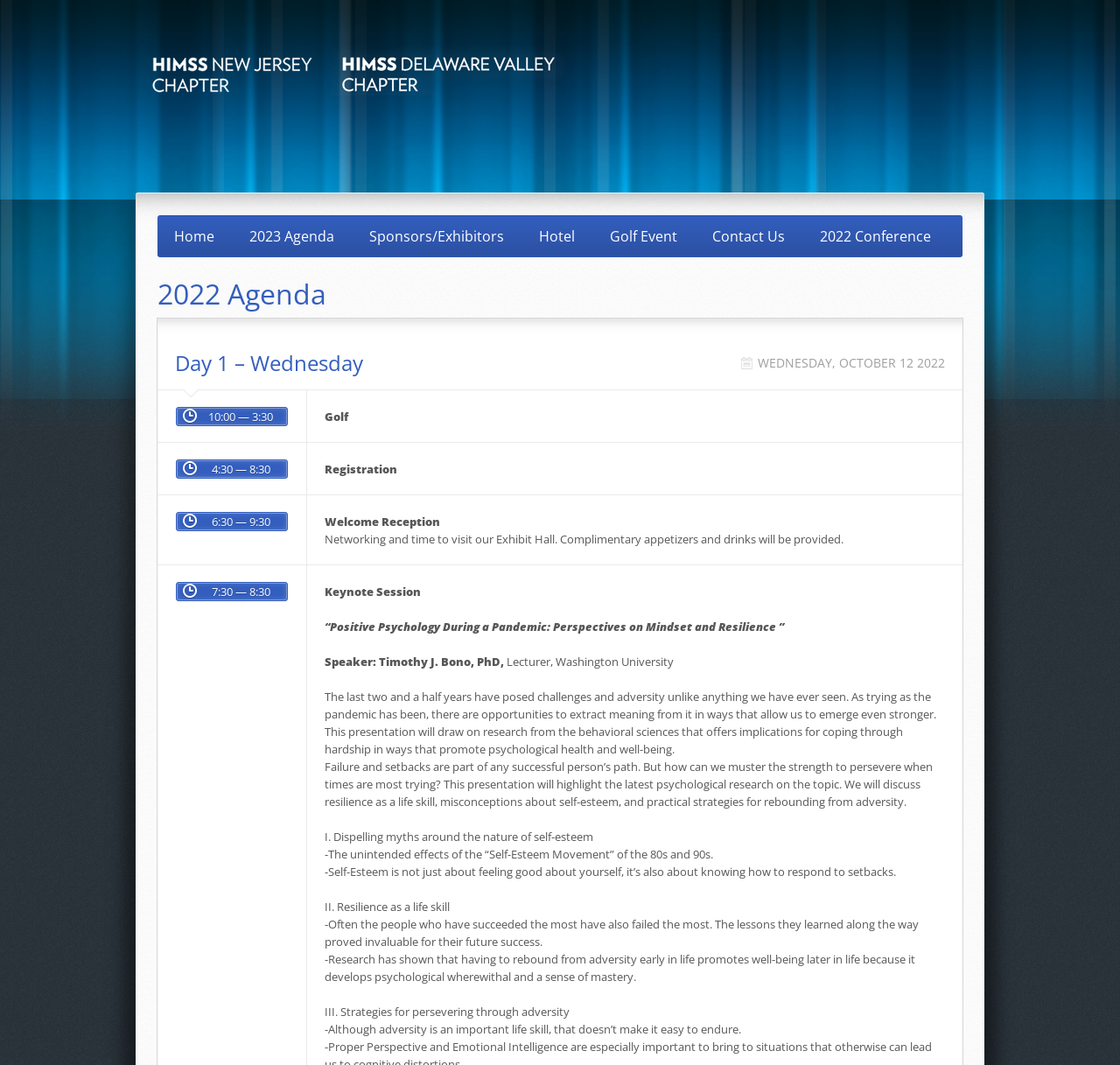Please specify the bounding box coordinates of the clickable section necessary to execute the following command: "Contact Us for more information".

[0.624, 0.205, 0.712, 0.238]